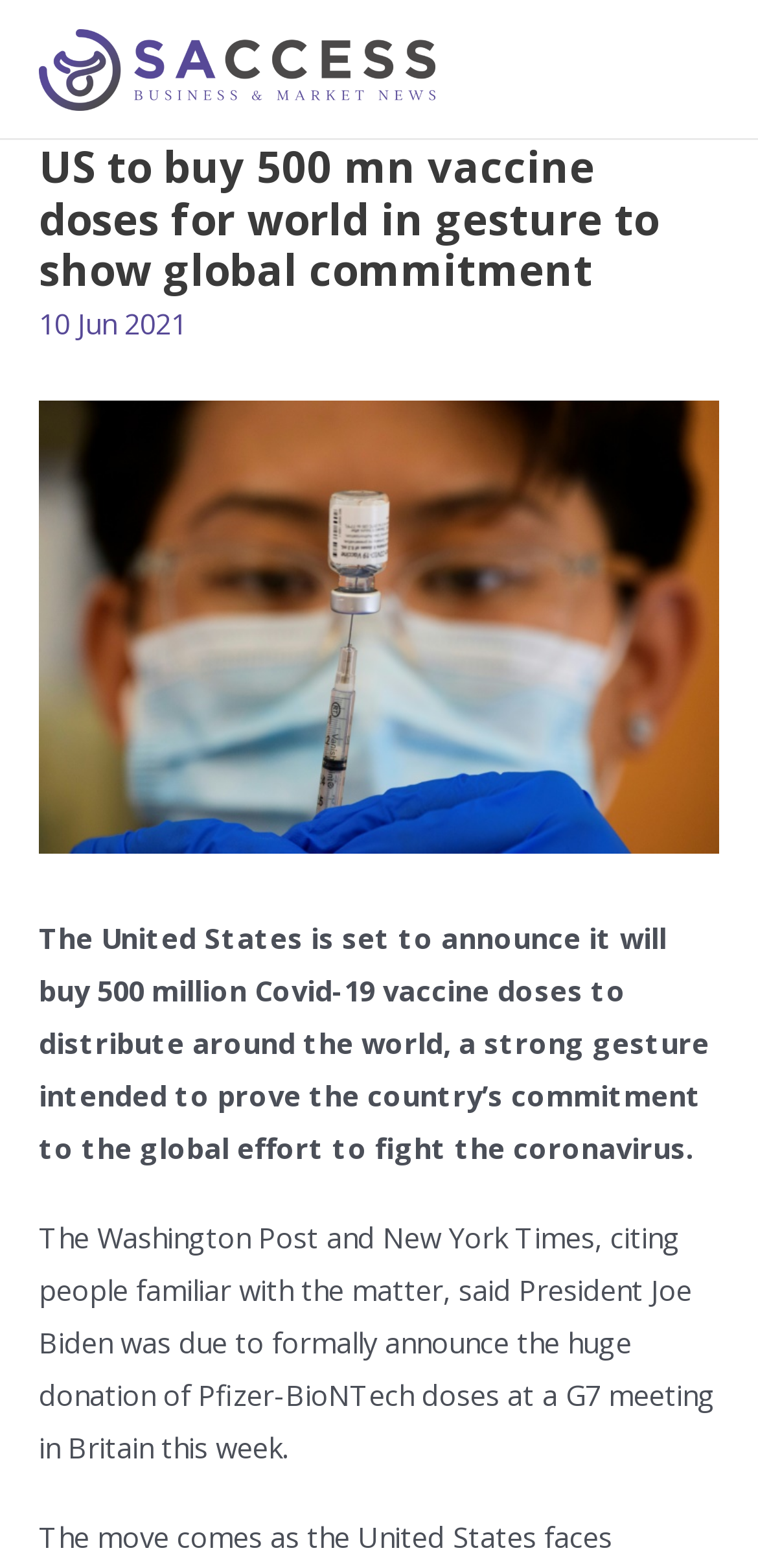Please respond in a single word or phrase: 
When was the article published?

10 Jun 2021